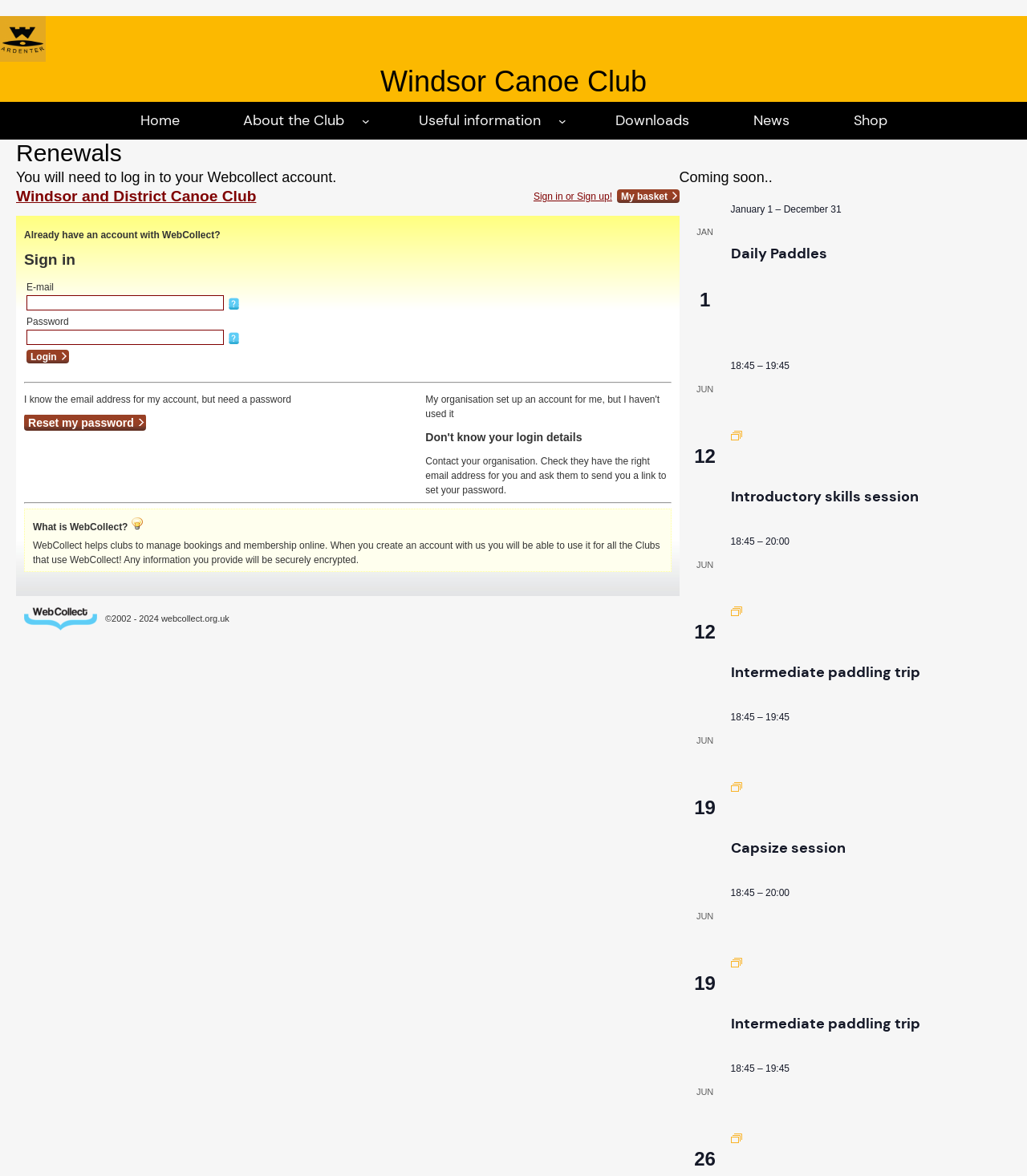What type of sessions are listed on the webpage?
Please give a detailed and elaborate answer to the question.

The webpage lists various types of paddling sessions, including daily paddles, introductory skills sessions, intermediate paddling trips, and capsize sessions, which can be found in the article elements.